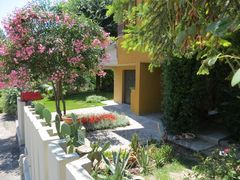Give an in-depth description of what is happening in the image.

The image showcases a charming view of a bed and breakfast, 'Il Piccolo Cavaliere.' In the foreground, a beautifully manicured garden features a variety of colorful flowers, greenery, and a decorative fence adorned with cacti. To the right, the entrance of the building is visible, painted in a warm yellow hue that complements the natural setting. A vibrant pink tree adds a pop of color, enhancing the inviting atmosphere of the property. This tranquil outdoor scene captures the essence of a welcoming retreat, ideal for travelers seeking a pleasant stay amidst lush surroundings.